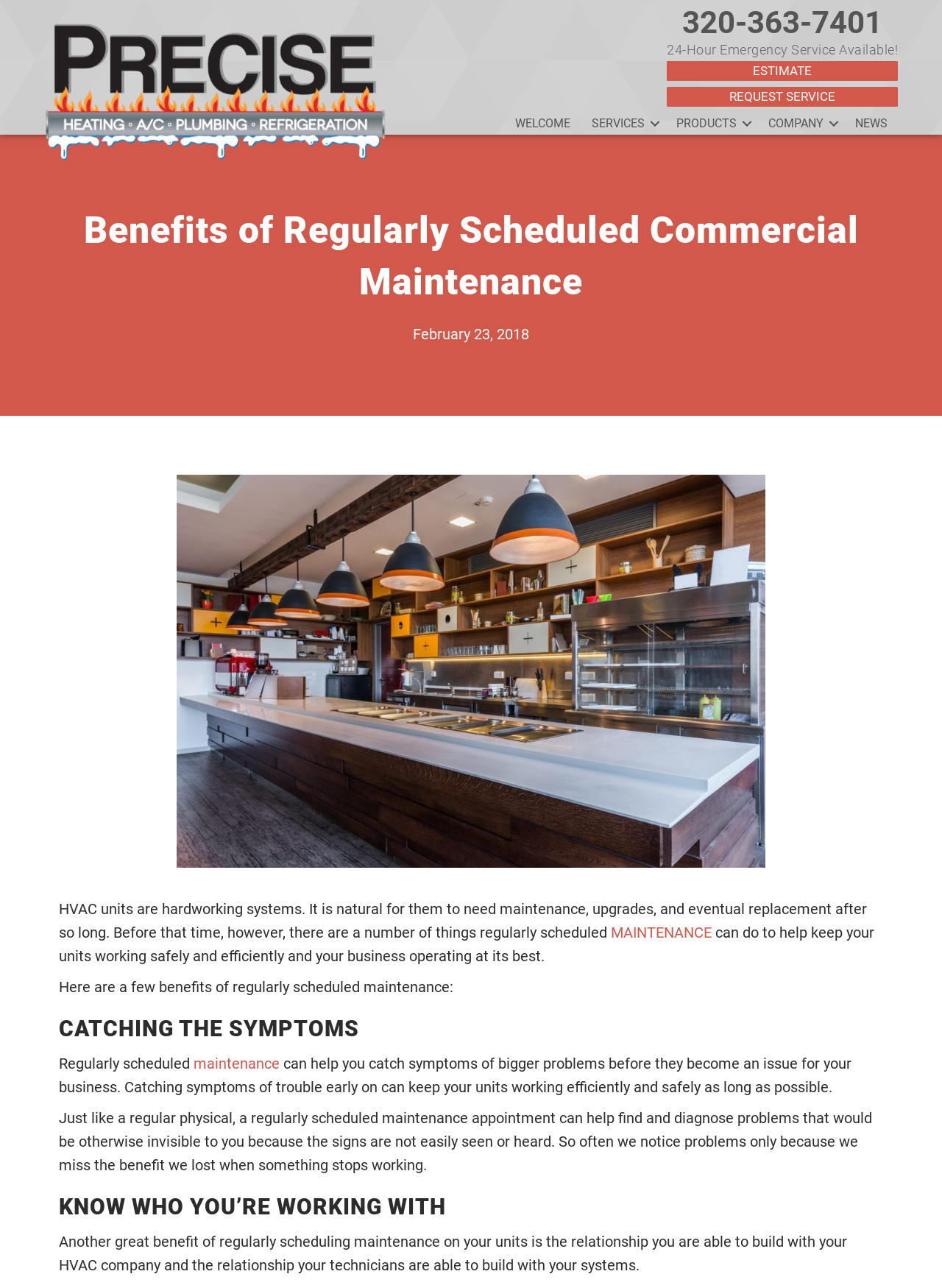Please identify the bounding box coordinates of the clickable element to fulfill the following instruction: "Read about the benefits of regularly scheduled maintenance". The coordinates should be four float numbers between 0 and 1, i.e., [left, top, right, bottom].

[0.047, 0.159, 0.953, 0.239]